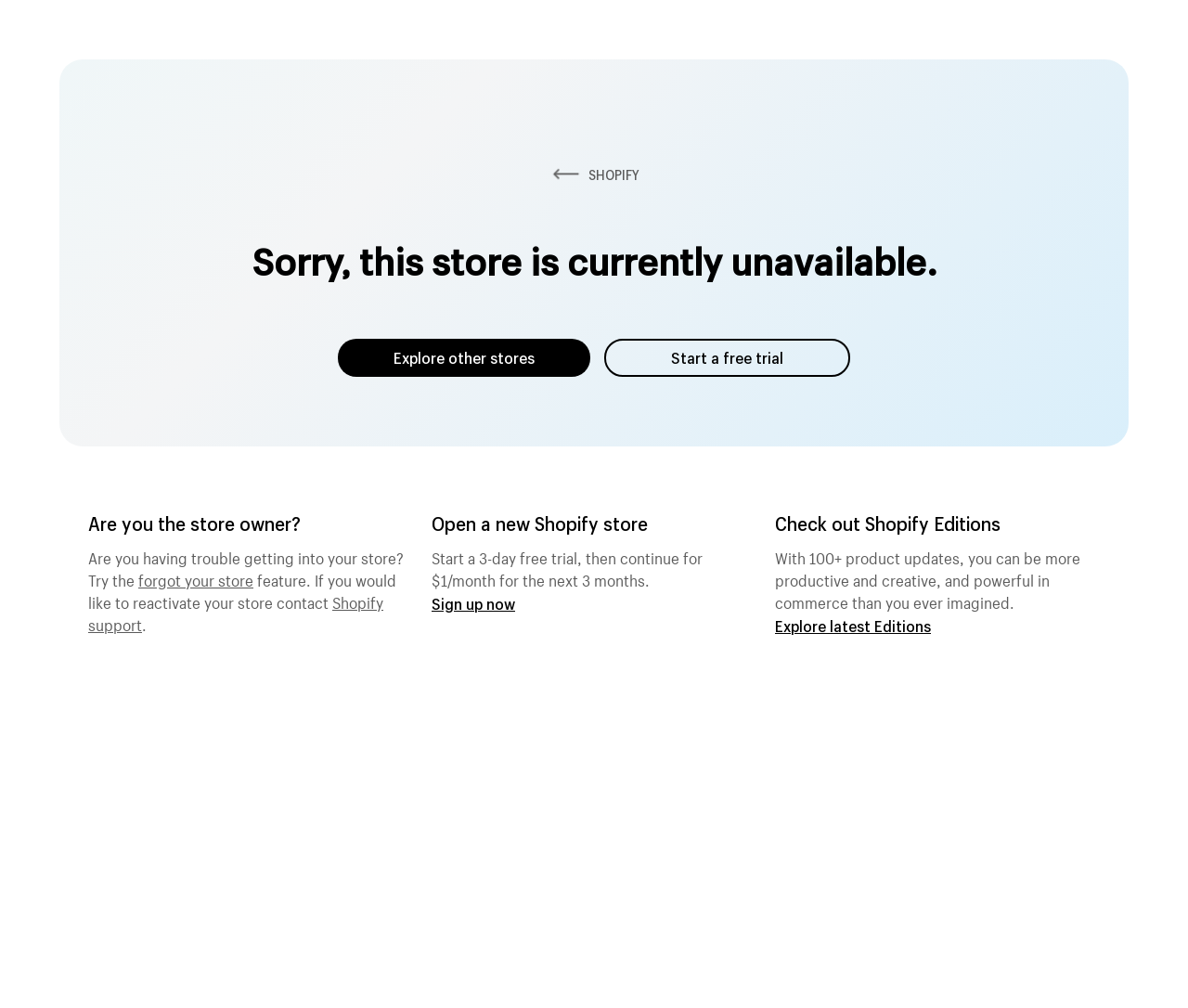Identify the bounding box coordinates for the UI element described as follows: SHOPIFY. Use the format (top-left x, top-left y, bottom-right x, bottom-right y) and ensure all values are floating point numbers between 0 and 1.

[0.462, 0.165, 0.538, 0.182]